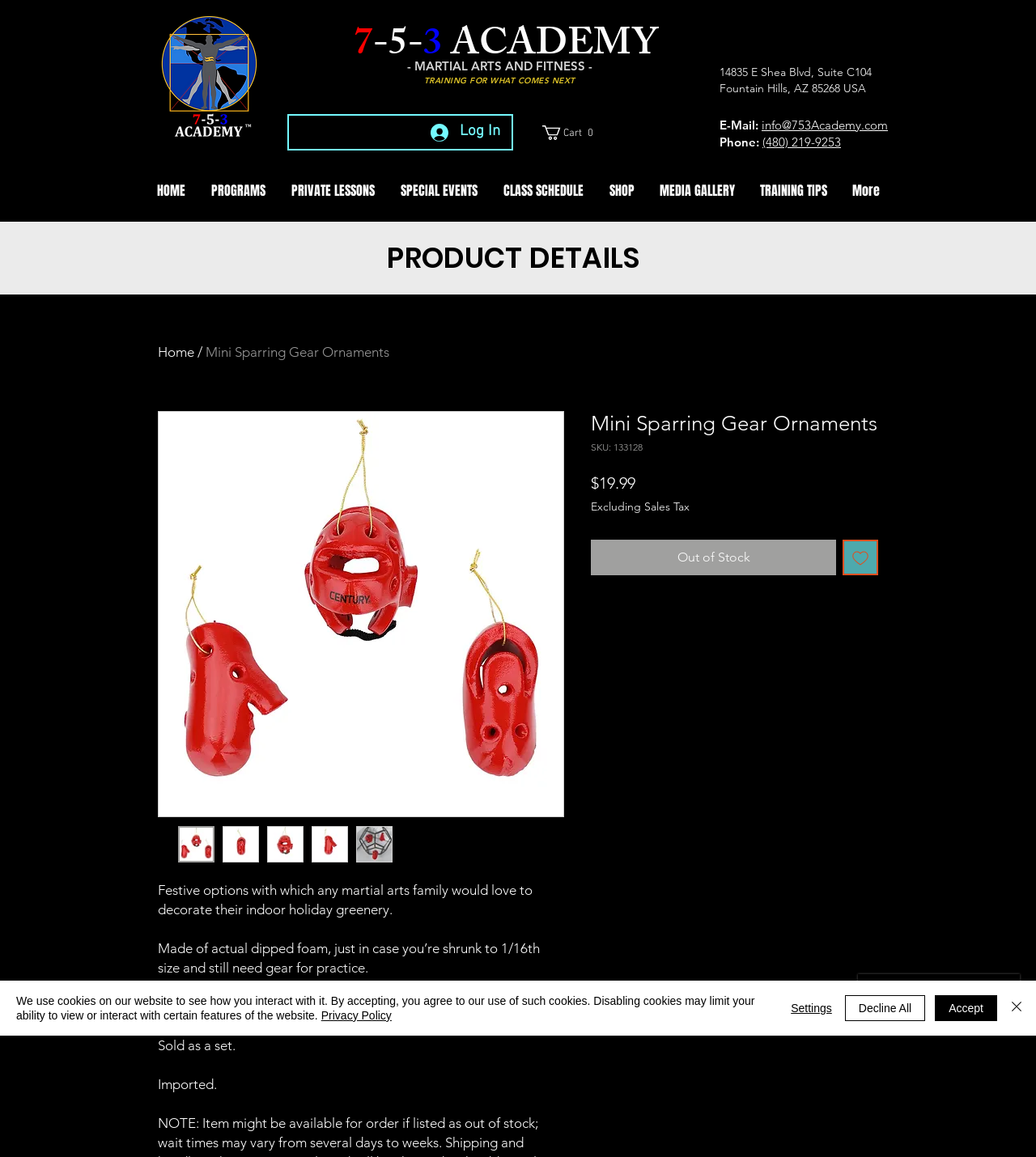Find the coordinates for the bounding box of the element with this description: "KES International".

None